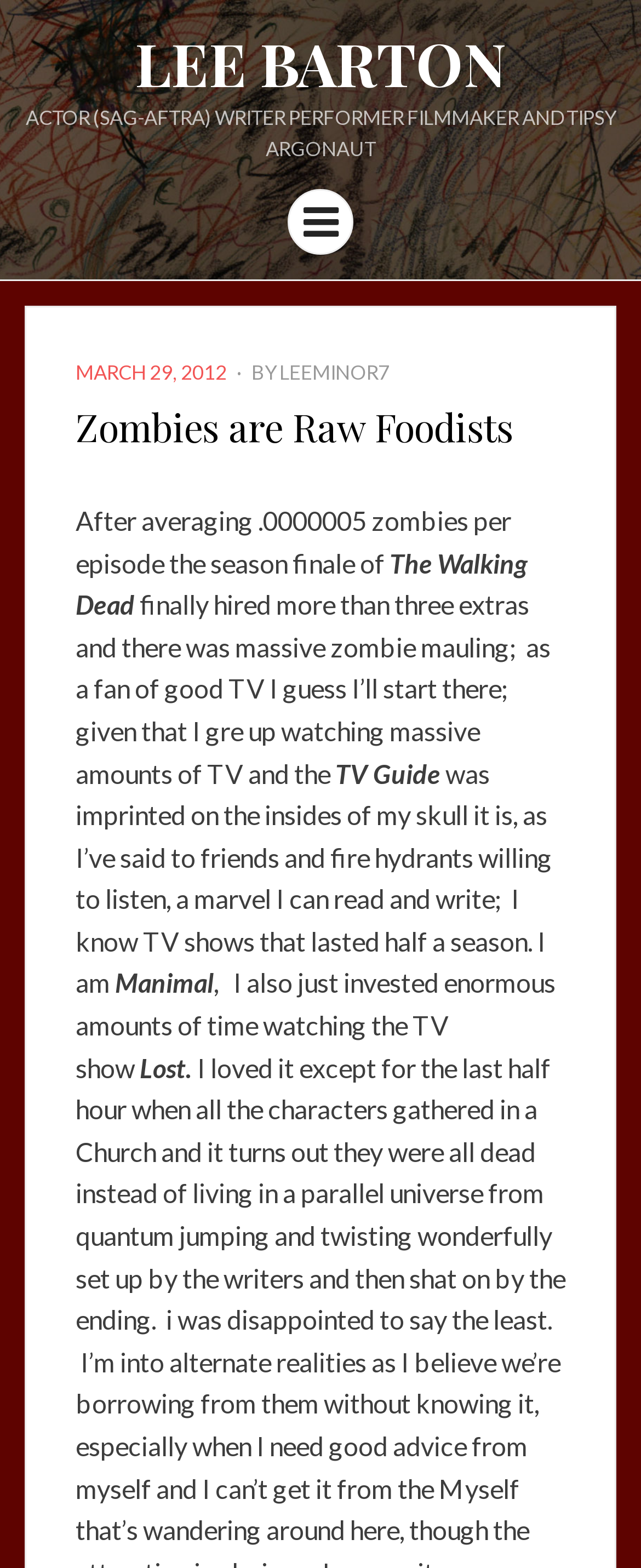Using the information shown in the image, answer the question with as much detail as possible: What is the author's username?

From the link 'LEEMINOR7' under the 'BY' static text, we can determine the author's username.